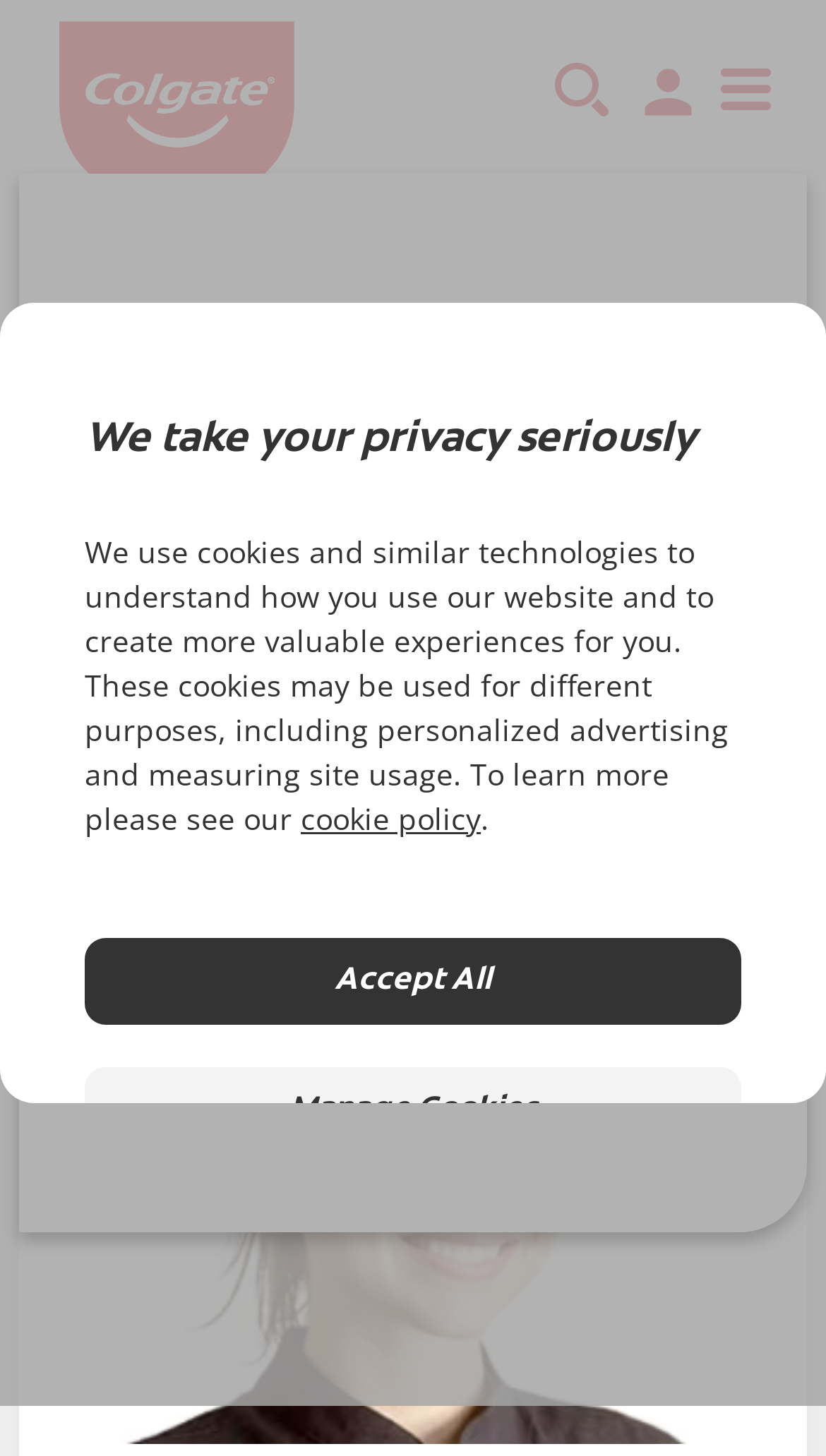What is the logo of the website?
Answer the question using a single word or phrase, according to the image.

Colgate Logo